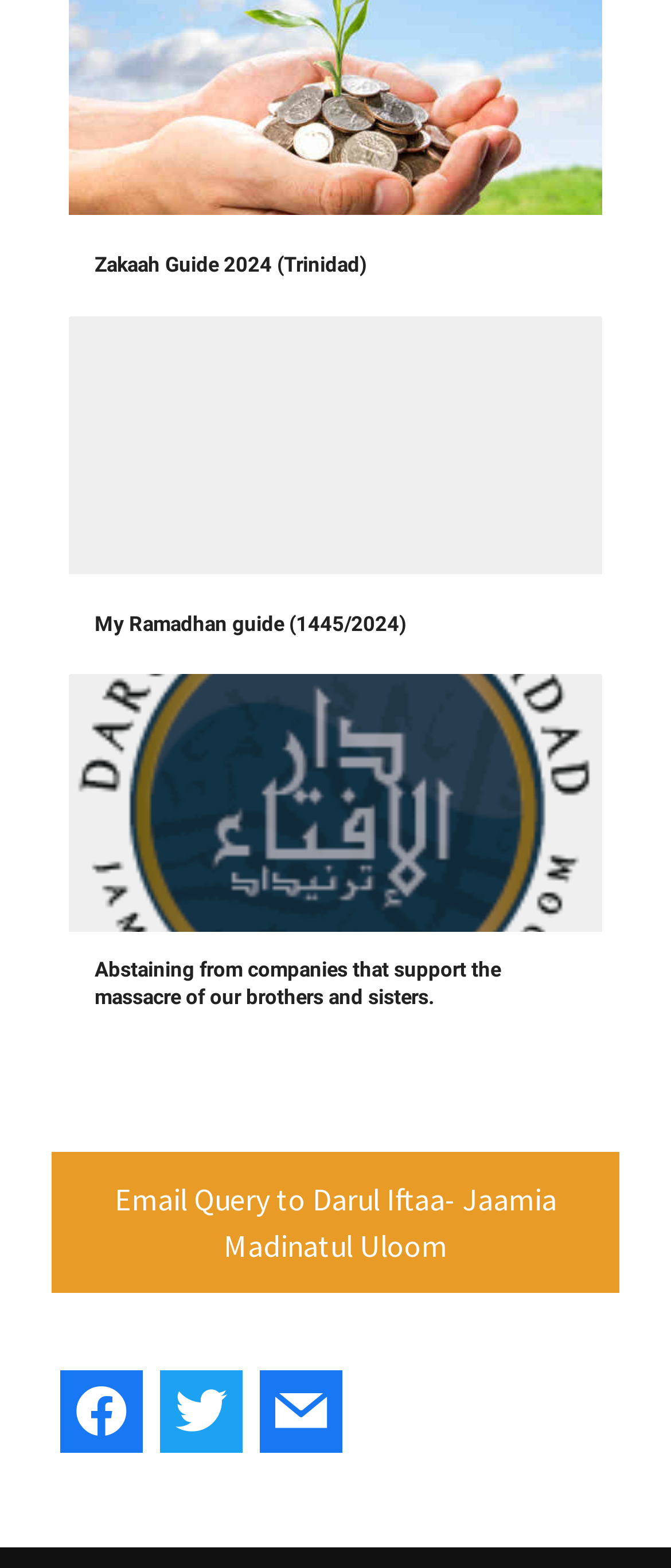What is the topic of the first heading?
Refer to the image and provide a one-word or short phrase answer.

Zakaah Guide 2024